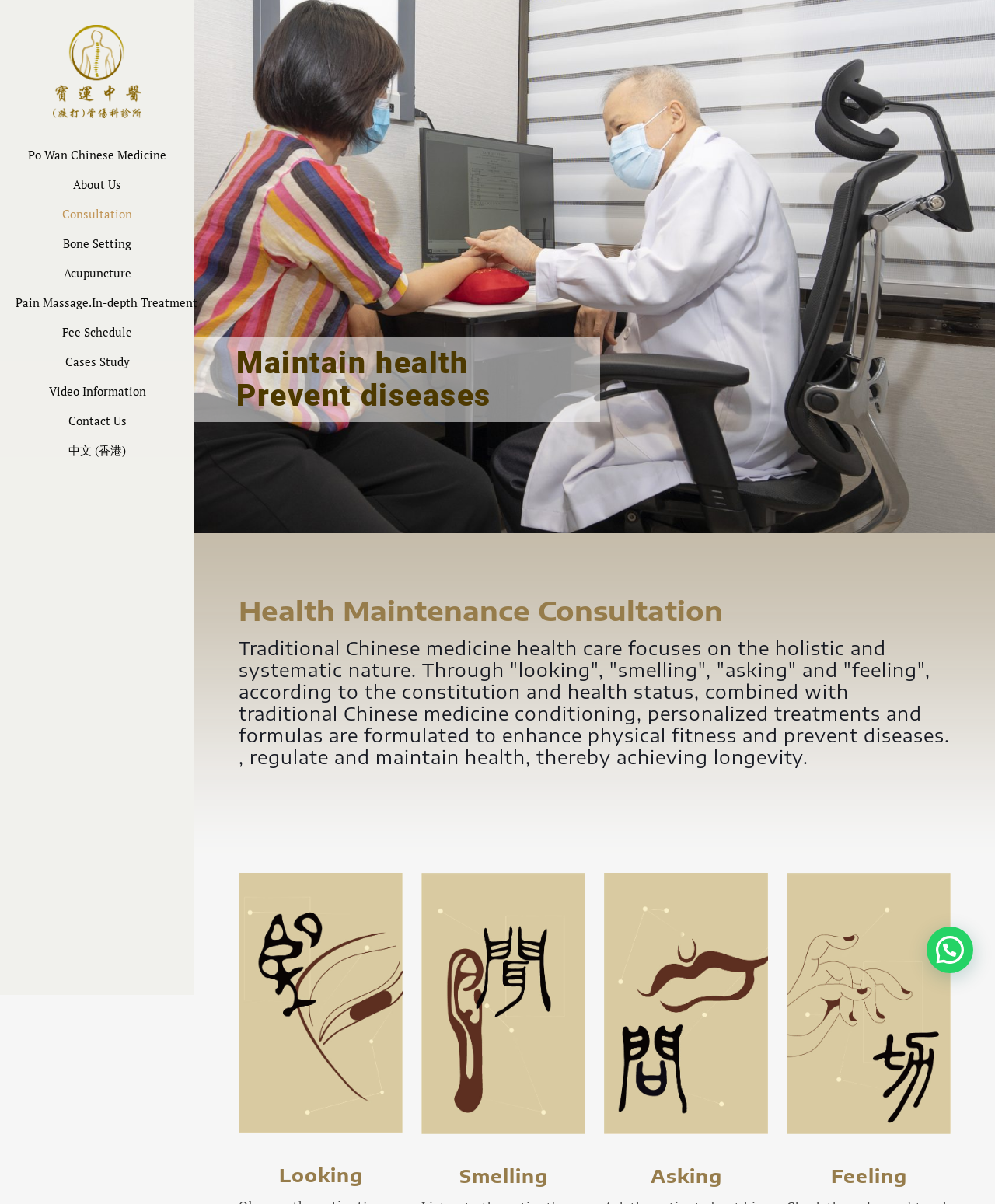Bounding box coordinates are specified in the format (top-left x, top-left y, bottom-right x, bottom-right y). All values are floating point numbers bounded between 0 and 1. Please provide the bounding box coordinate of the region this sentence describes: Pain Massage.In-depth Treatment

[0.0, 0.239, 0.195, 0.263]